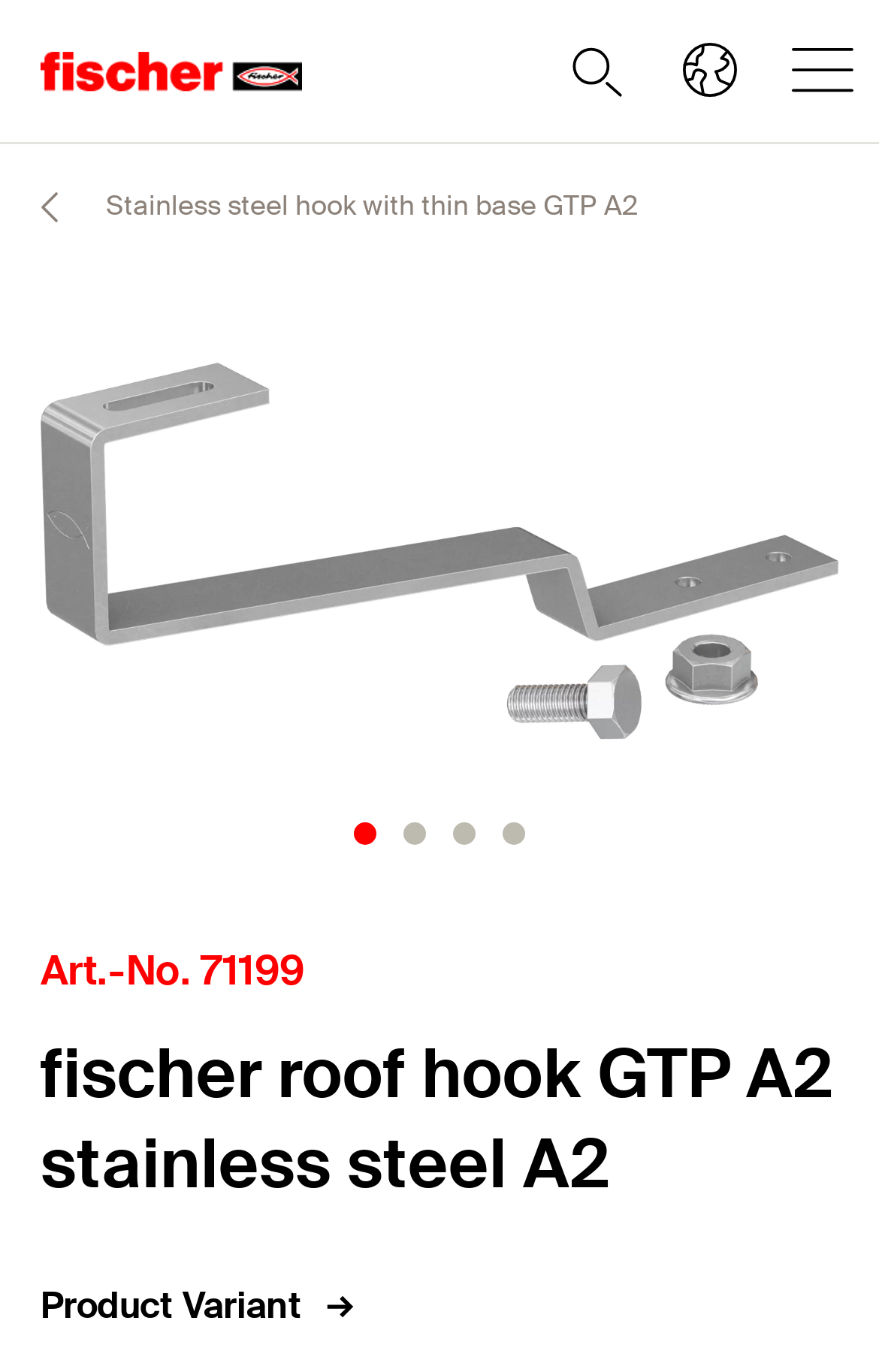Identify the title of the webpage and provide its text content.

fischer roof hook GTP A2 stainless steel A2